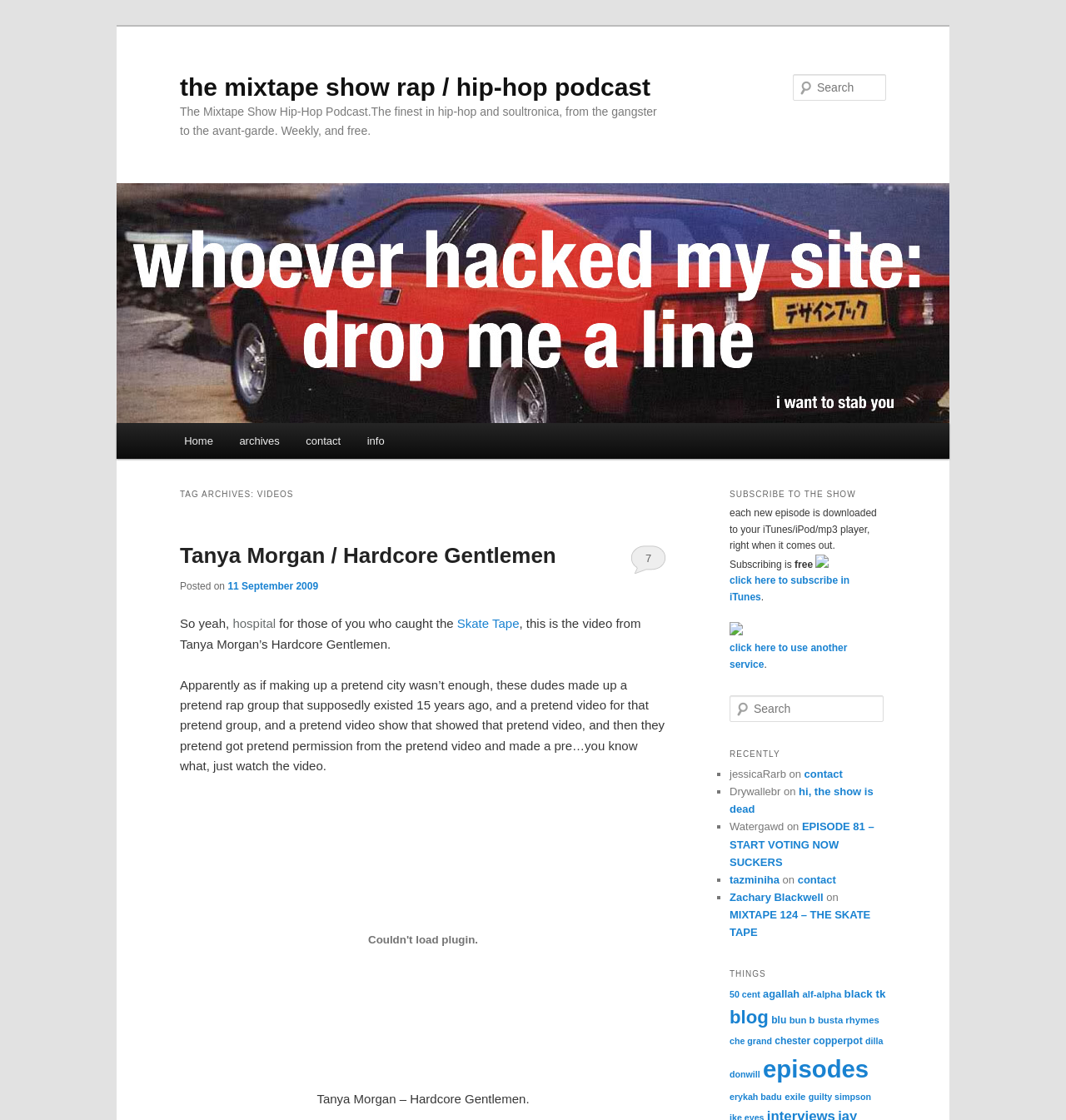How can I subscribe to the show?
Answer the question with just one word or phrase using the image.

Click here to subscribe in iTunes